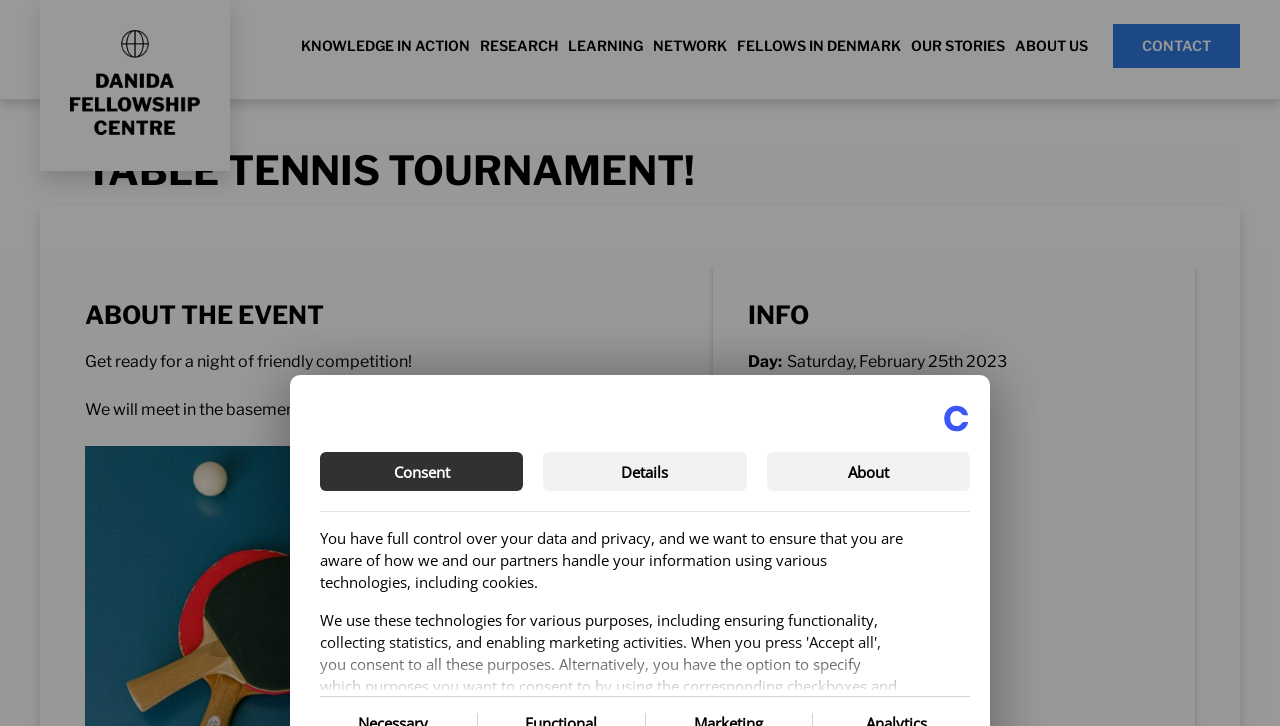With reference to the image, please provide a detailed answer to the following question: What is the minimum number of participants required for the event?

According to the 'Min. Number of participants:' section, the minimum number of participants required for the event is not specified, as indicated by the hyphen '-'.